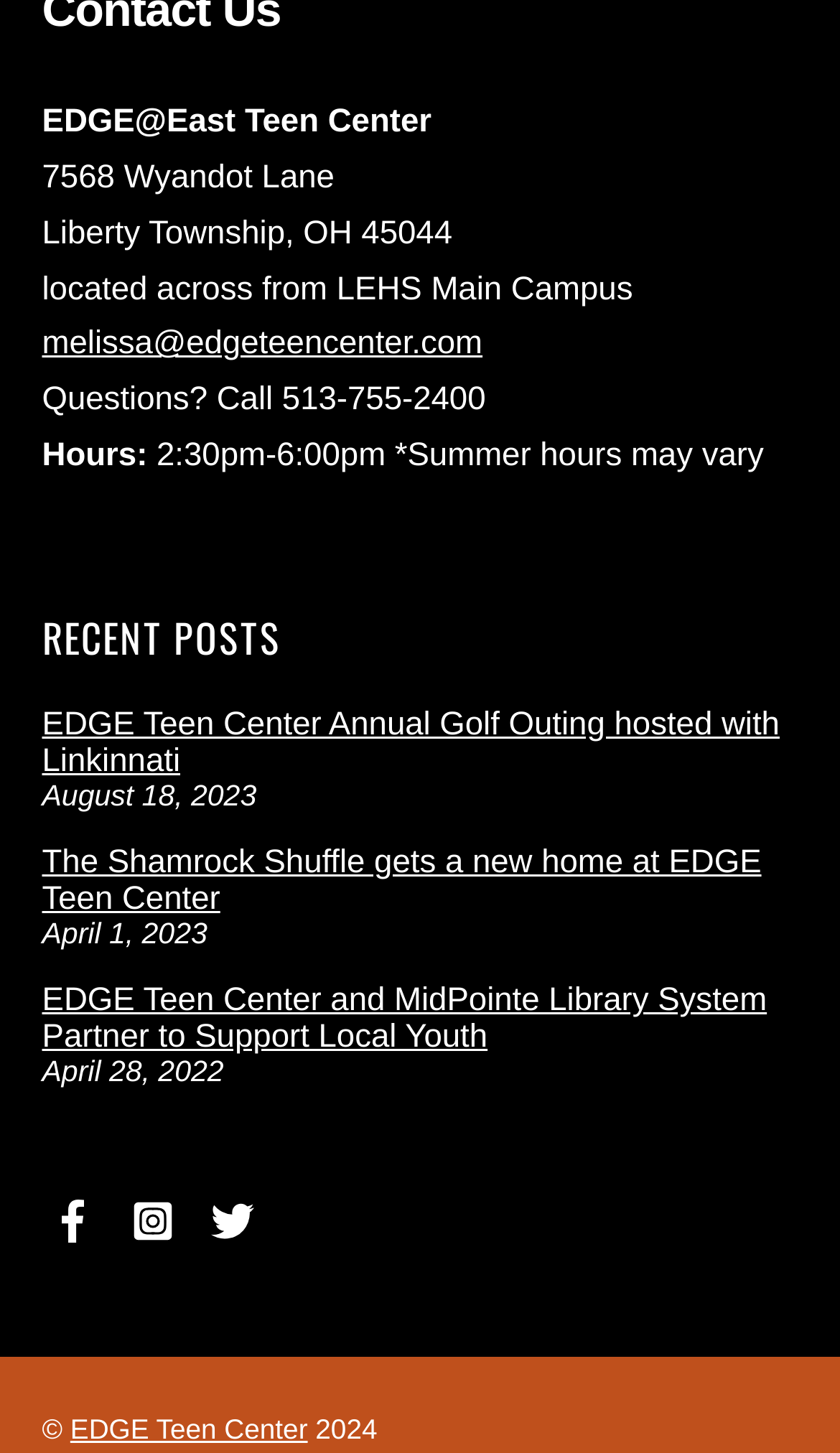Please find the bounding box coordinates (top-left x, top-left y, bottom-right x, bottom-right y) in the screenshot for the UI element described as follows: EDGE Teen Center

[0.084, 0.972, 0.366, 0.994]